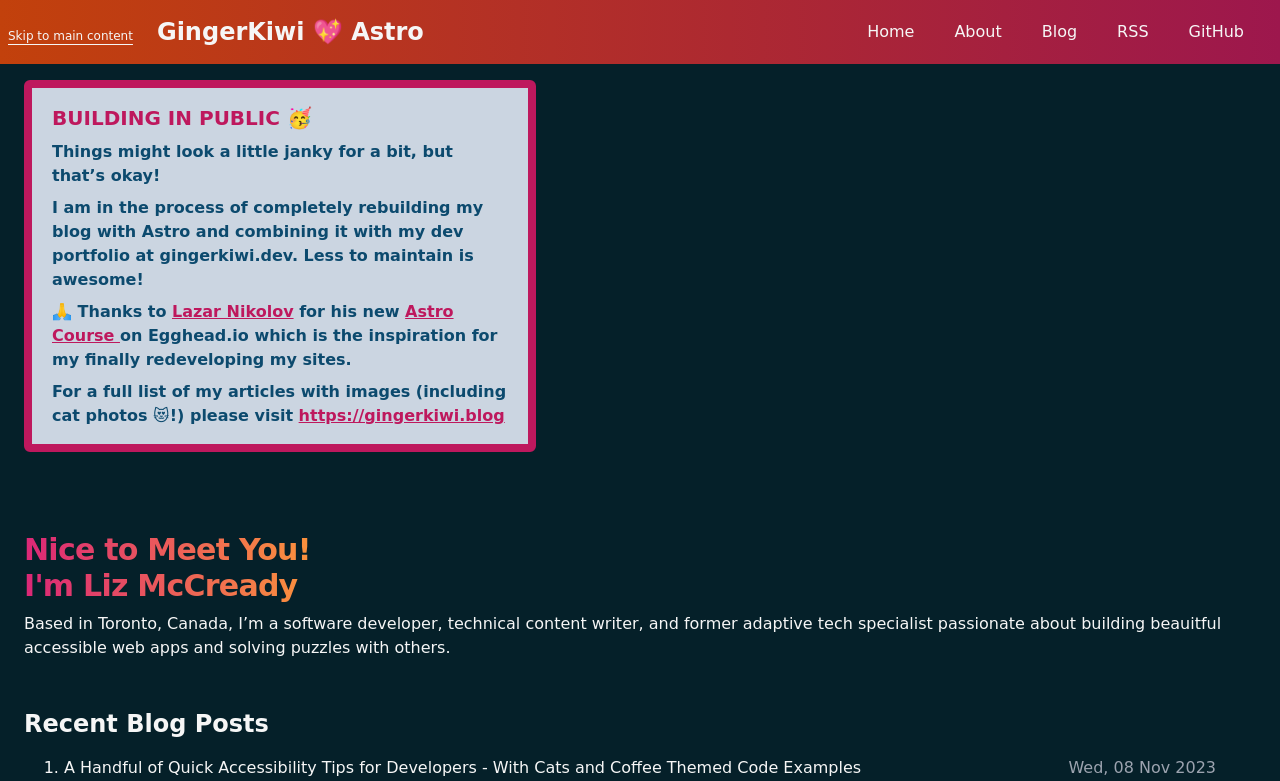Identify the bounding box coordinates of the part that should be clicked to carry out this instruction: "check recent blog posts".

[0.05, 0.968, 0.95, 0.999]